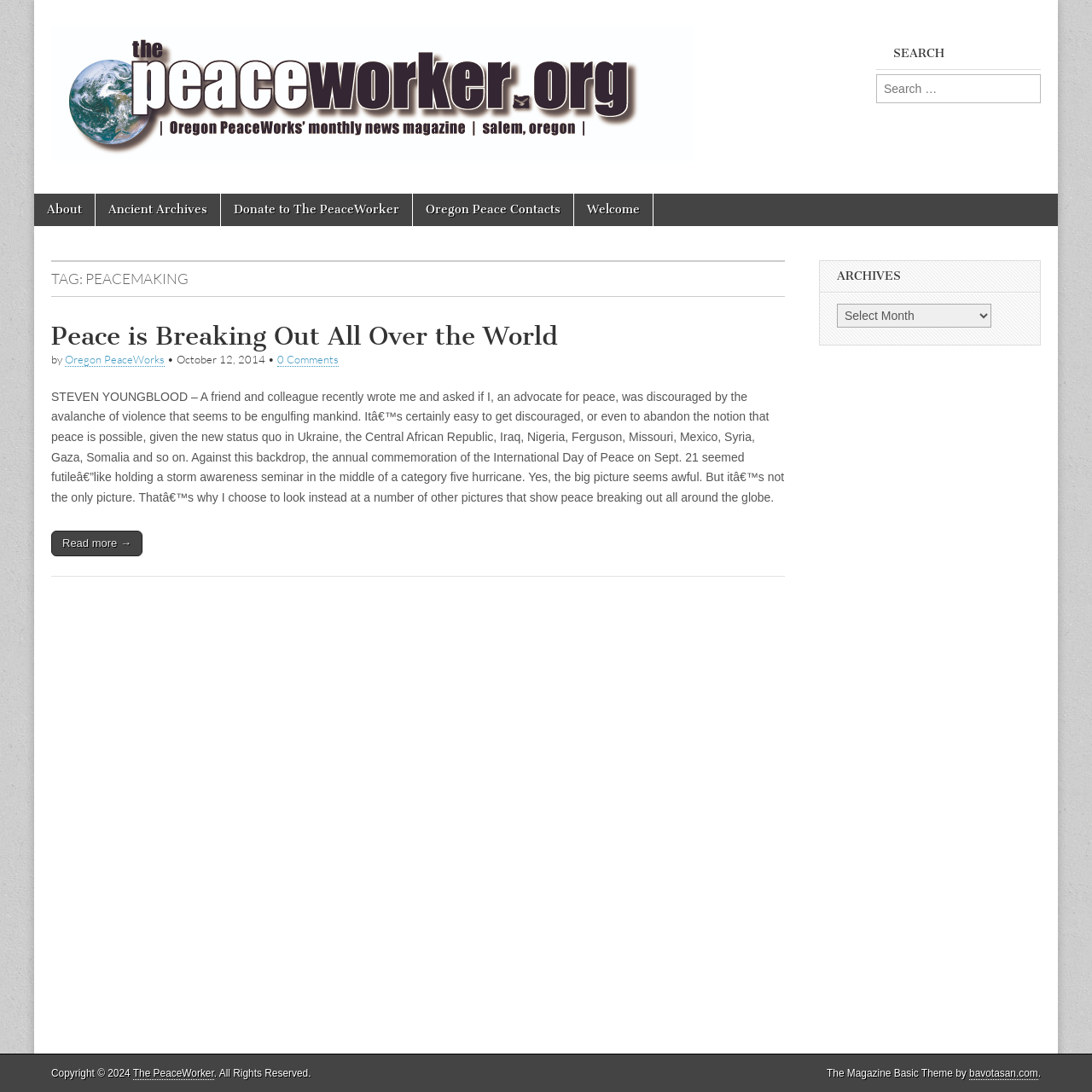Describe all the key features of the webpage in detail.

The webpage is titled "peacemaking – The PeaceWorker" and features a prominent link to "The PeaceWorker" at the top left corner, accompanied by an image with the same name. 

To the top right, there is a search bar with a heading "SEARCH" and a placeholder text "Search for:". Below the search bar, there is a main menu with links to "About", "Ancient Archives", "Donate to The PeaceWorker", "Oregon Peace Contacts", and "Welcome".

The main content area is divided into two sections. The top section features a header with the title "TAG: PEACEMAKING" and an article with a heading "Peace is Breaking Out All Over the World". The article is written by "Oregon PeaceWorks" and dated "October 12, 2014". The content of the article discusses the author's perspective on peace amidst global violence and features a "Read more →" link at the bottom.

To the right of the main content area, there is a sidebar with a heading "ARCHIVES" and a combobox to select archives. 

At the bottom of the page, there is a footer section with copyright information, including a link to "The PeaceWorker" and a statement "All Rights Reserved". Additionally, there is a credit to the theme designer "bavotasan.com".